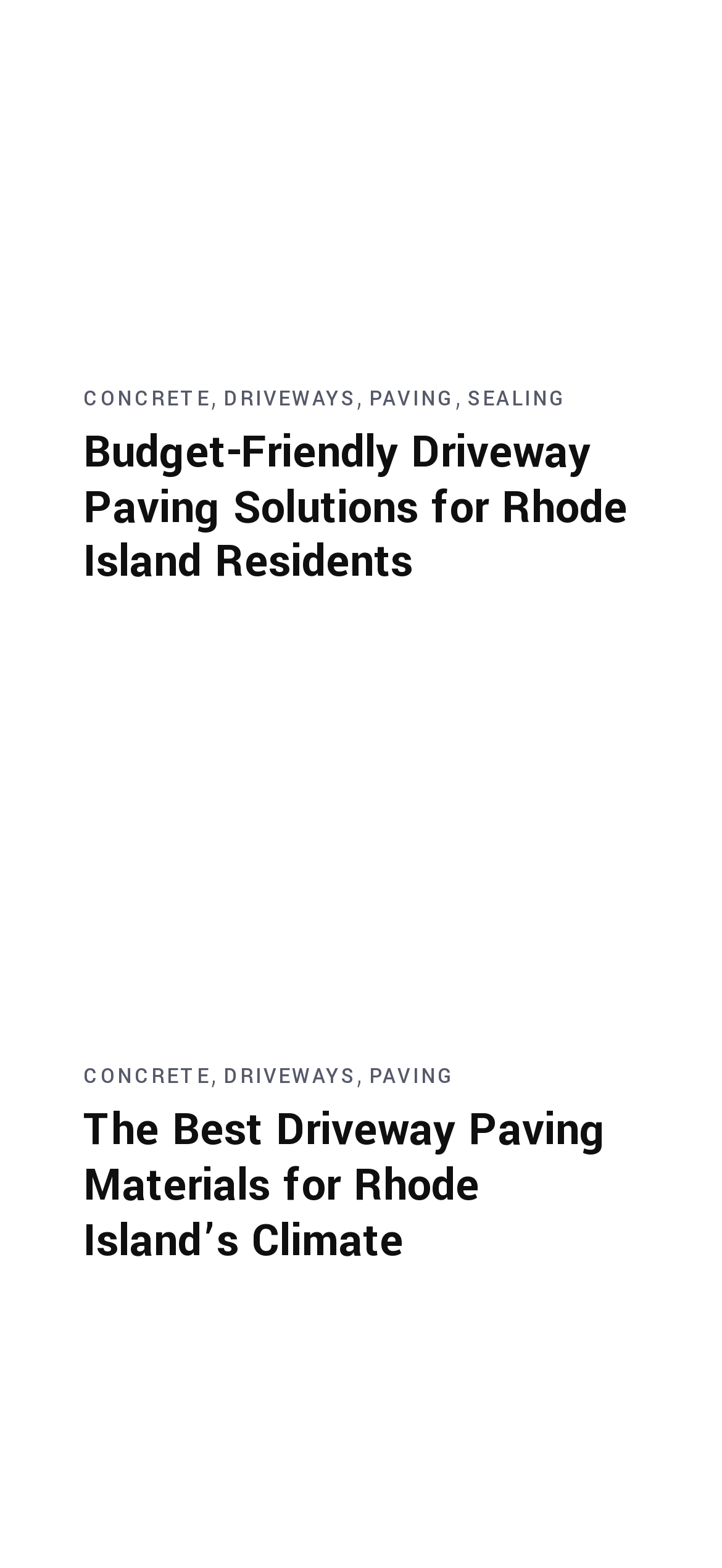Provide a short answer using a single word or phrase for the following question: 
What is the main topic of the webpage?

Driveway Paving Solutions